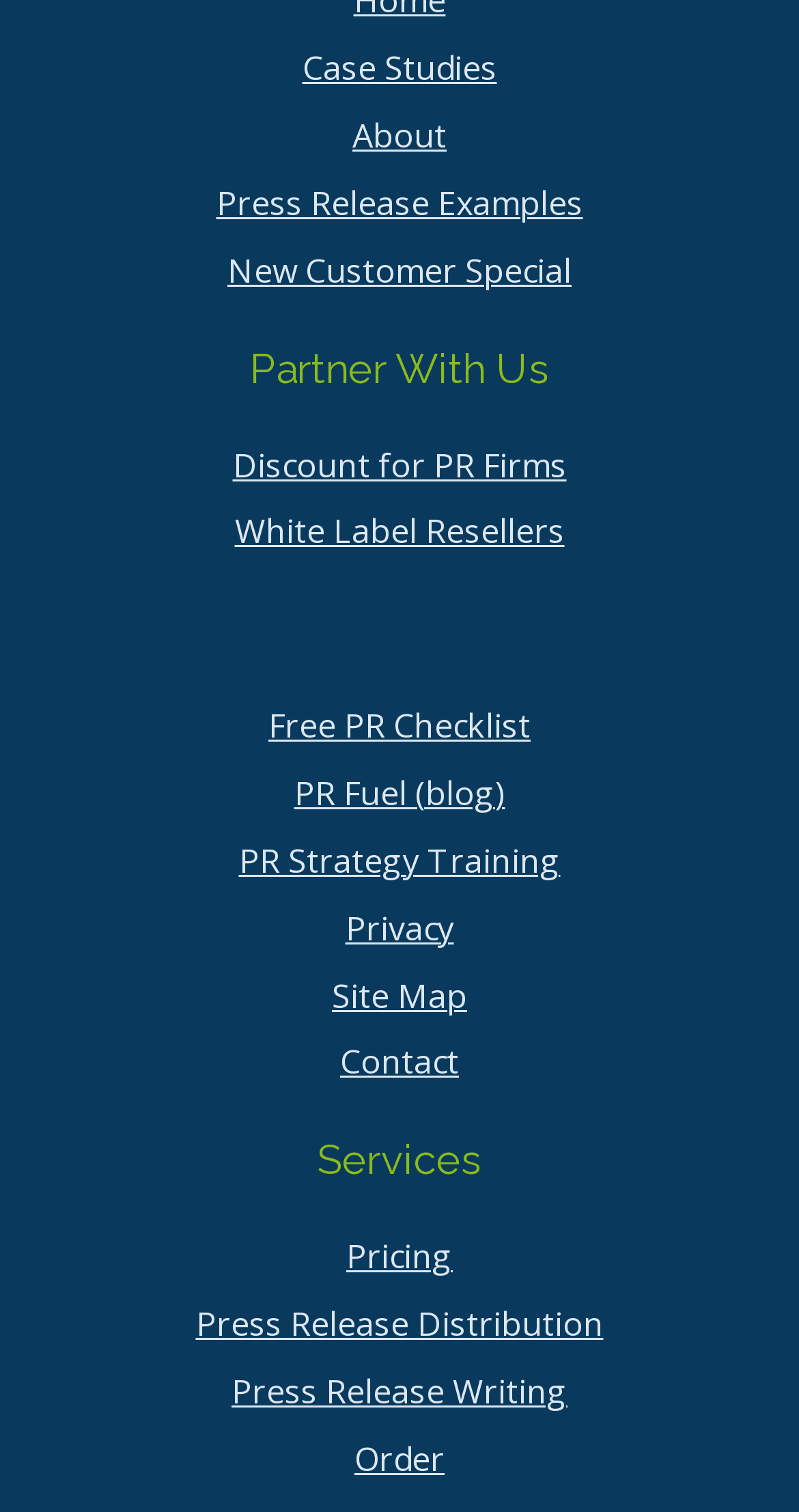Specify the bounding box coordinates of the area that needs to be clicked to achieve the following instruction: "Read the latest press releases".

[0.115, 0.112, 0.885, 0.157]